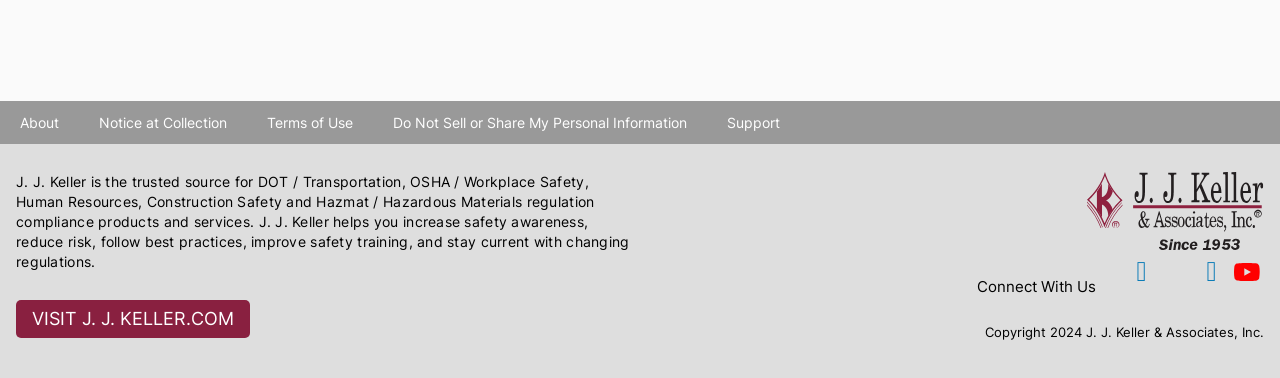Locate the bounding box coordinates of the area where you should click to accomplish the instruction: "Read Terms of Use".

[0.193, 0.267, 0.291, 0.381]